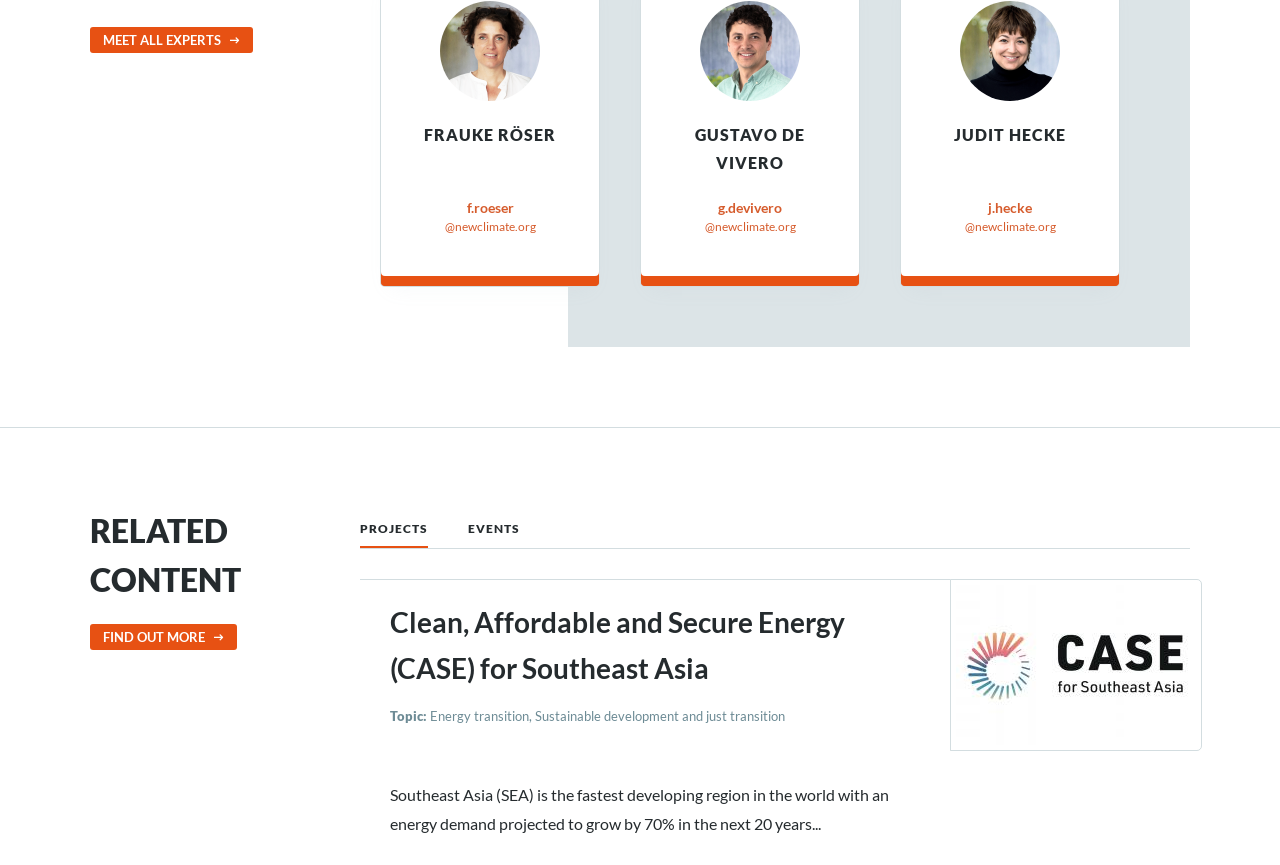Identify and provide the bounding box for the element described by: "Projects".

[0.281, 0.586, 0.366, 0.633]